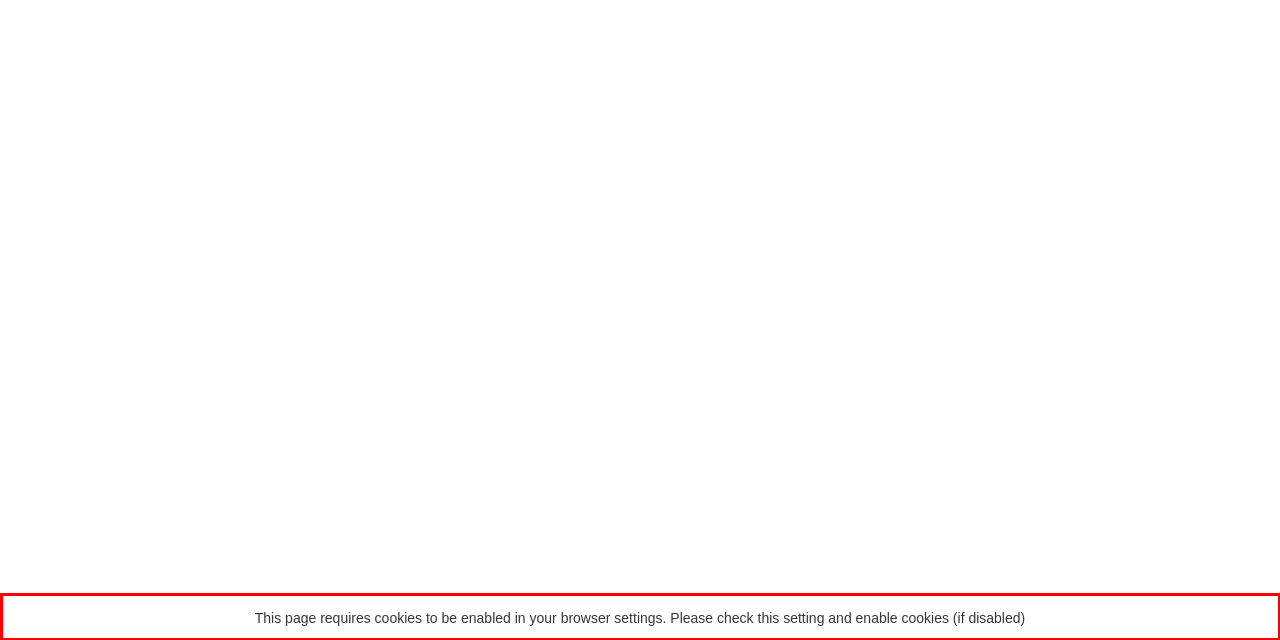Using the provided screenshot of a webpage, recognize and generate the text found within the red rectangle bounding box.

This page requires cookies to be enabled in your browser settings. Please check this setting and enable cookies (if disabled)